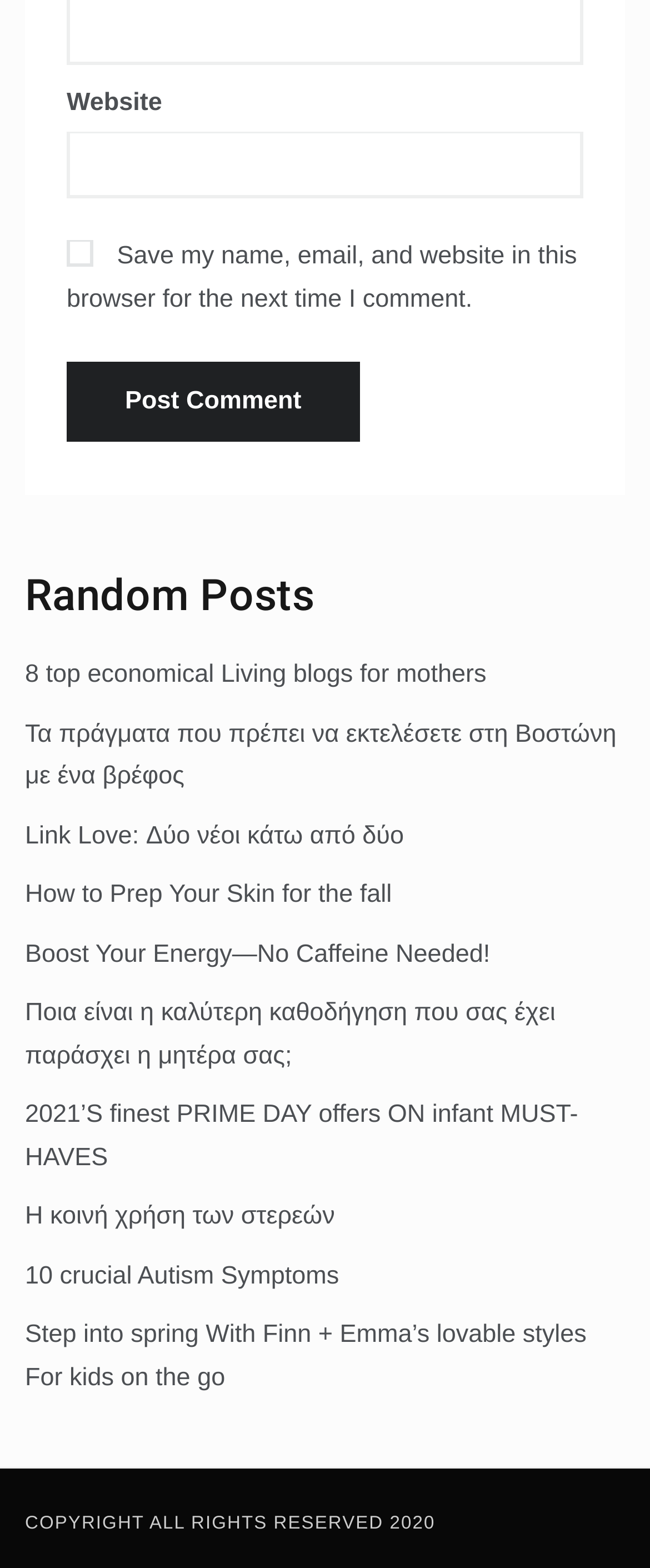What is the copyright year of the website?
Provide a detailed and well-explained answer to the question.

The static text at the bottom of the webpage reads 'COPYRIGHT ALL RIGHTS RESERVED 2020', indicating that the copyright year of the website is 2020.